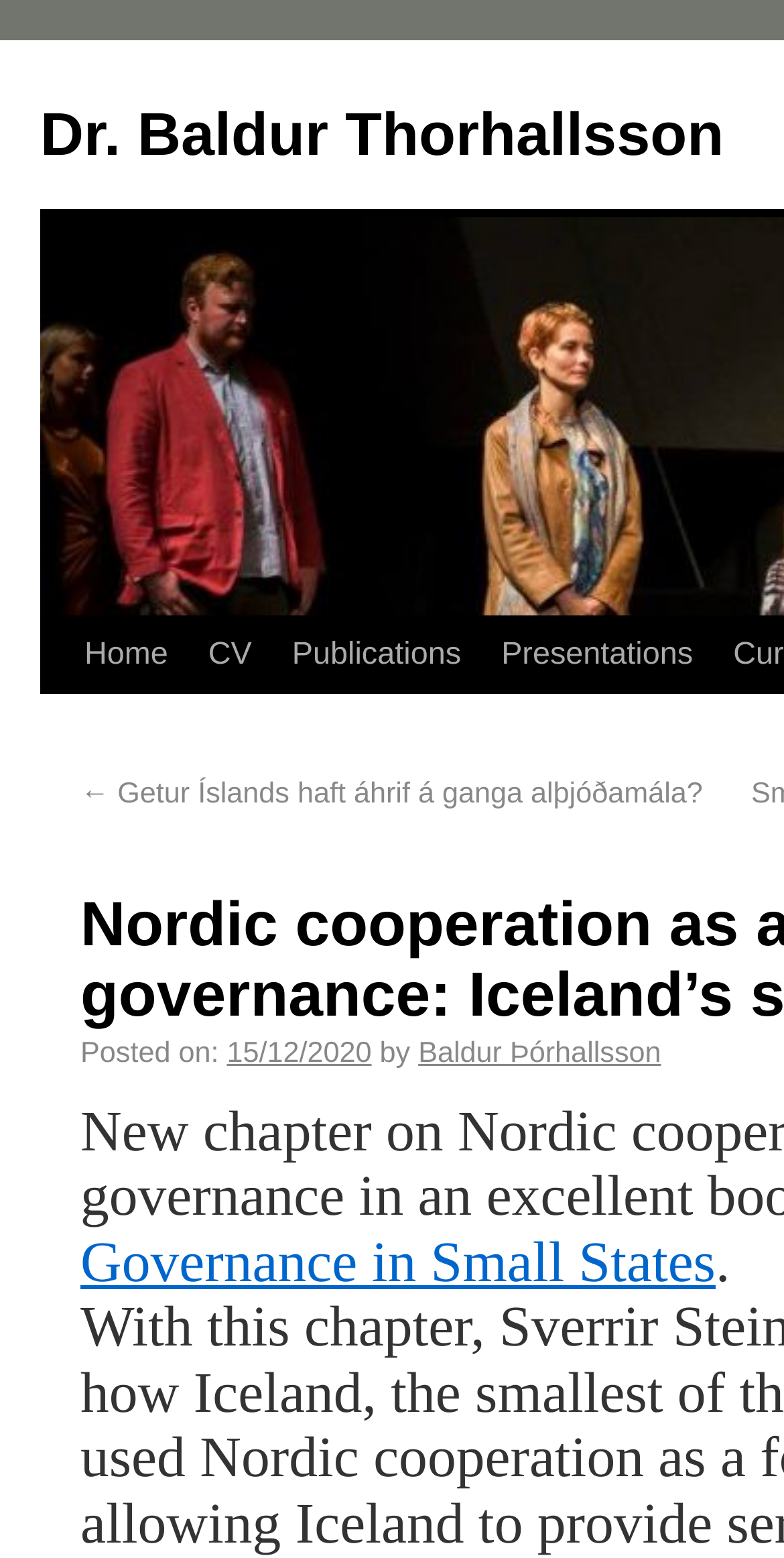Please give a one-word or short phrase response to the following question: 
What is the date of the posted article?

15/12/2020